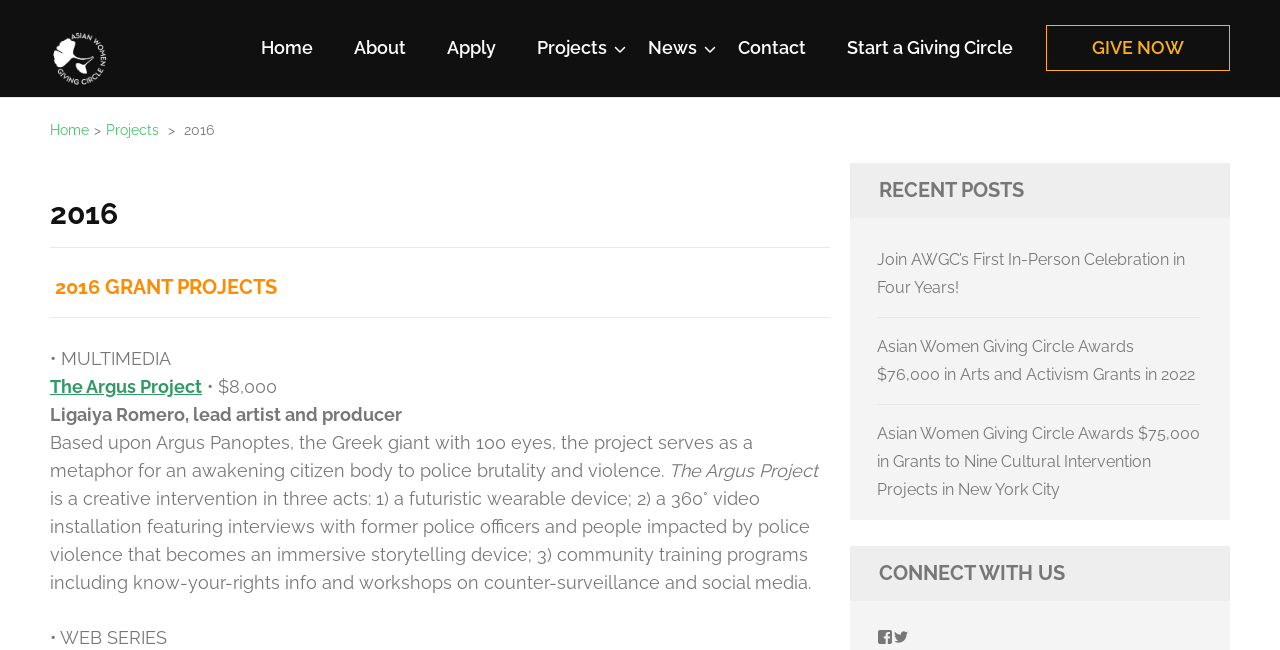Give a detailed explanation of the elements present on the webpage.

The webpage is about the Asian Women Giving Circle, a organization that provides grants and supports arts and activism projects. At the top left corner, there is a logo of the organization, which is an image with a link to the organization's homepage. Below the logo, there is a navigation menu with links to different sections of the website, including "Home", "About", "Apply", "Projects", "News", "Contact", and "Start a Giving Circle".

The main content of the webpage is divided into two sections. The left section has a heading "2016" and a subheading "2016 GRANT PROJECTS • MULTIMEDIA The Argus Project • $8,000". Below the heading, there is a description of the project, which is a metaphor for an awakening citizen body to police brutality and violence. The project is described as a creative intervention in three acts, including a futuristic wearable device, a 360° video installation, and community training programs.

The right section has a heading "RECENT POSTS" and lists three news articles with links to read more. The articles are about the organization's awards and grants to arts and activism projects. Below the news articles, there is a heading "CONNECT WITH US" and links to the organization's social media profiles on Facebook and Twitter.

At the top right corner, there is a "GIVE NOW" button, which is a prominent call-to-action.